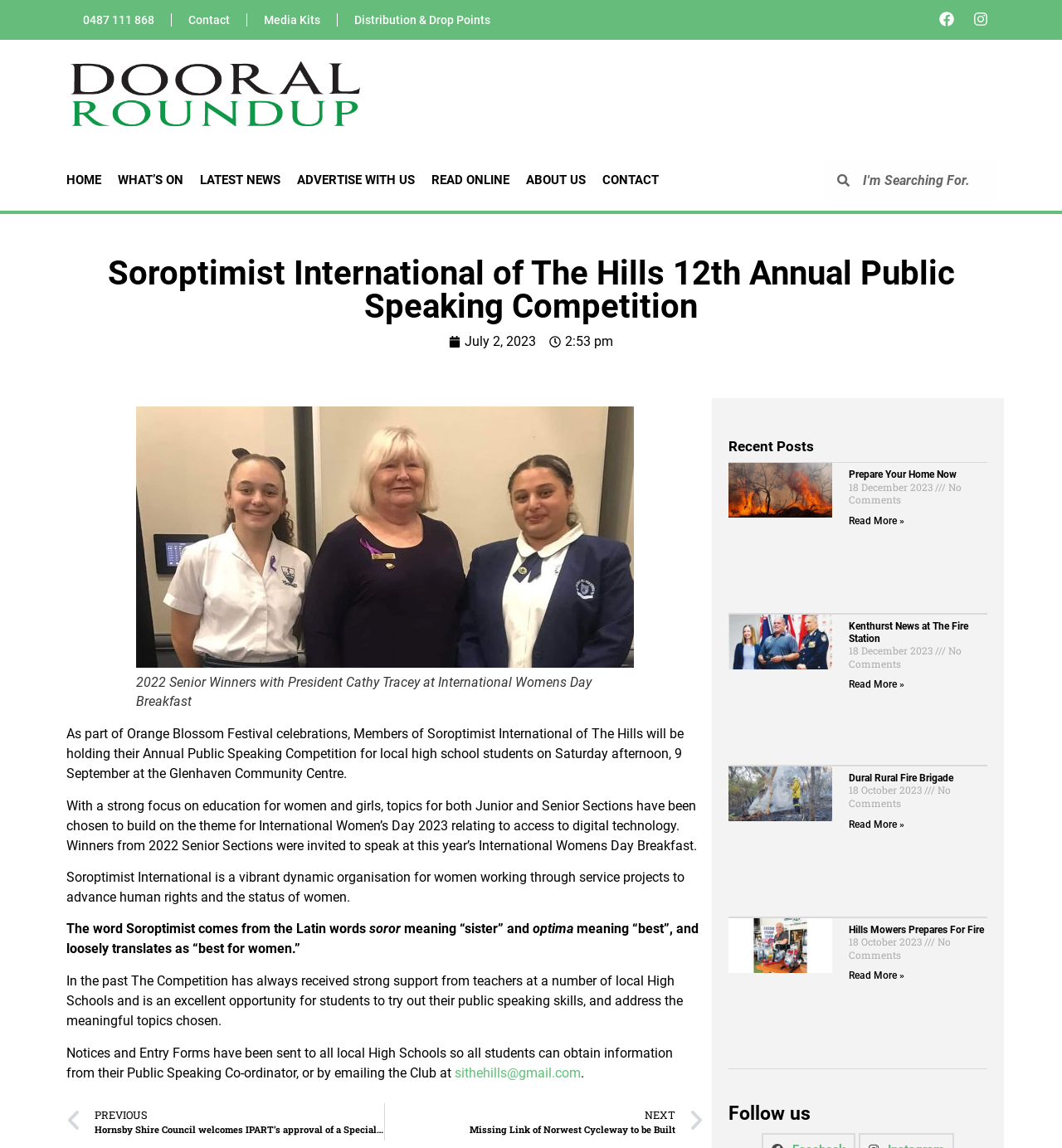From the webpage screenshot, identify the region described by parent_node: Dural Rural Fire Brigade. Provide the bounding box coordinates as (top-left x, top-left y, bottom-right x, bottom-right y), with each value being a floating point number between 0 and 1.

[0.686, 0.668, 0.783, 0.798]